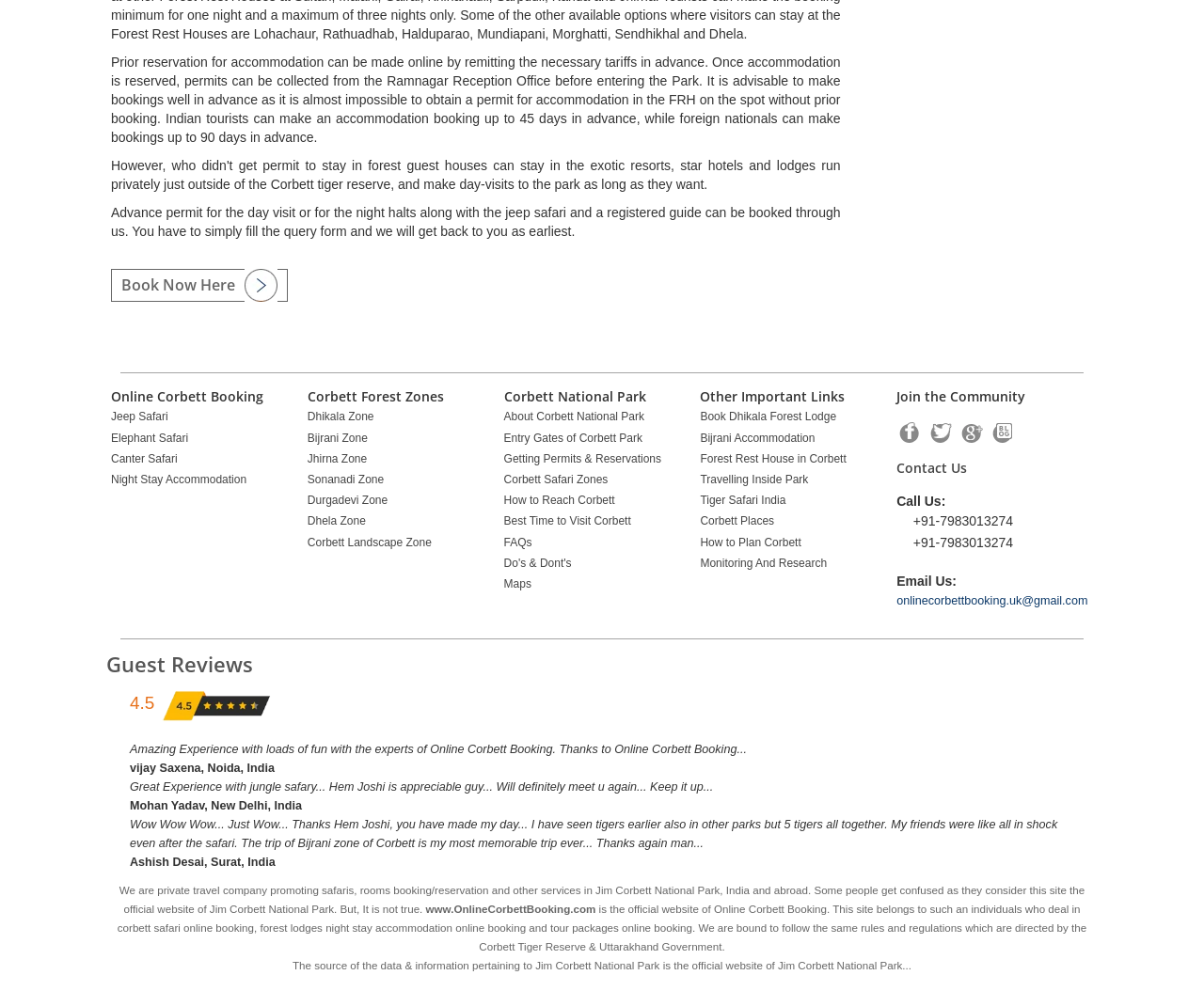Please determine the bounding box coordinates of the element's region to click for the following instruction: "Click on Jeep Safari".

[0.092, 0.414, 0.14, 0.427]